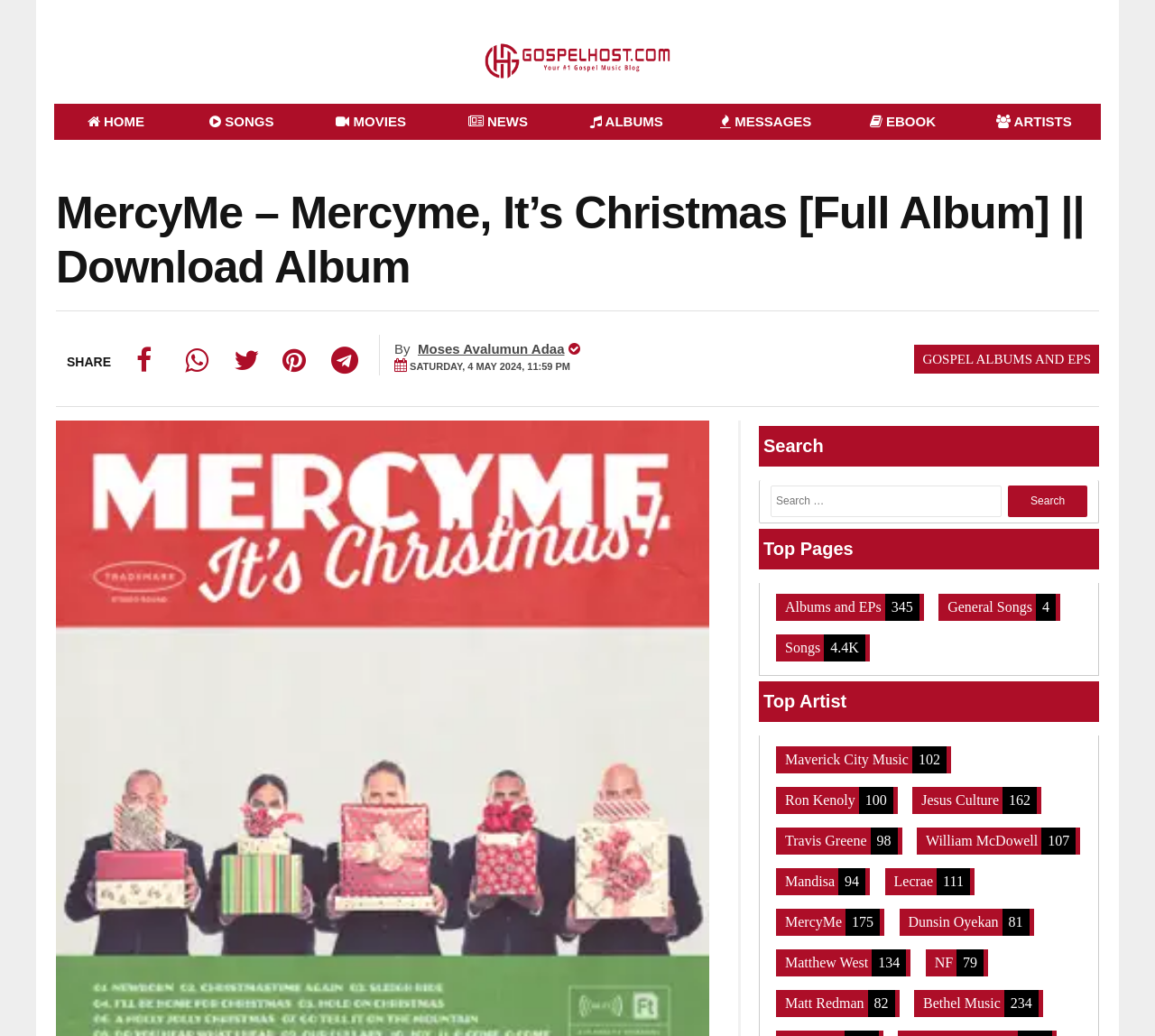Elaborate on the webpage's design and content in a detailed caption.

This webpage is about downloading a full album of Christian music, specifically "MercyMe, It's Christmas" by MercyMe. At the top left corner, there is a logo of GospelHost, a website that provides gospel music and resources. Below the logo, there is a navigation menu with links to different sections of the website, including HOME, SONGS, MOVIES, NEWS, ALBUMS, MESSAGES, EBOOK, and ARTISTS.

The main content of the page is a header section that displays the title of the album, "MercyMe – Mercyme, It’s Christmas [Full Album] || Download Album". Below the title, there are social media sharing links and a "SHARE" button. The album is attributed to Moses Avalumun Adaa, and the page also displays the date and time of posting, "SATURDAY, 4 MAY 2024, 11:59 PM".

On the right side of the page, there is a search bar with a label "Search for:" and a search button. Below the search bar, there are three sections: "Top Pages", "Top Artist", and "GOSPEL ALBUMS AND EPS". The "Top Pages" section lists several links to popular pages on the website, including "Albums and EPs 345", "General Songs 4", and "Songs 4.4K". The "Top Artist" section lists links to popular artists, including Maverick City Music, Ron Kenoly, Jesus Culture, and others.